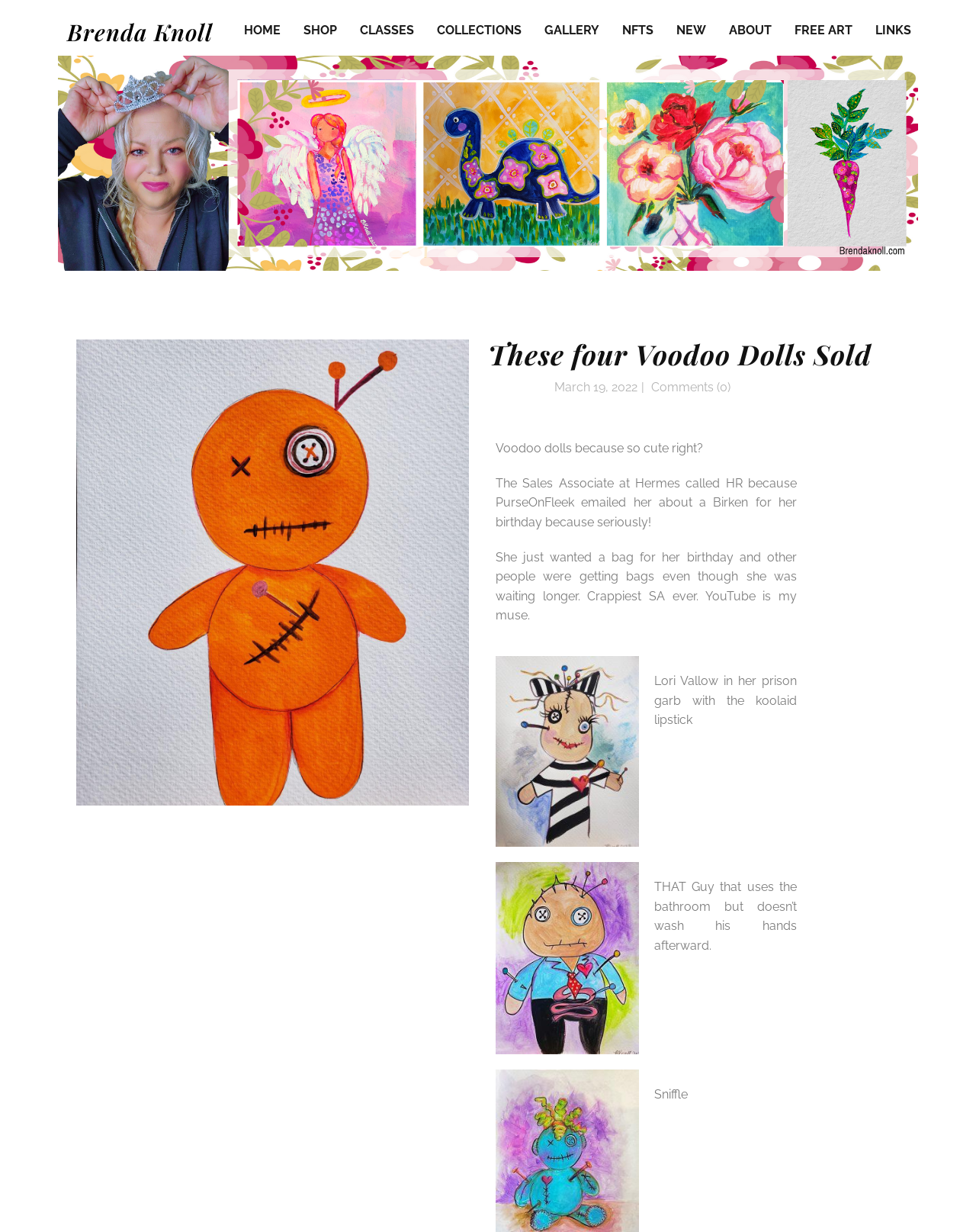Please determine the bounding box coordinates of the area that needs to be clicked to complete this task: 'Click the 'POST COMMENT' button'. The coordinates must be four float numbers between 0 and 1, formatted as [left, top, right, bottom].

None